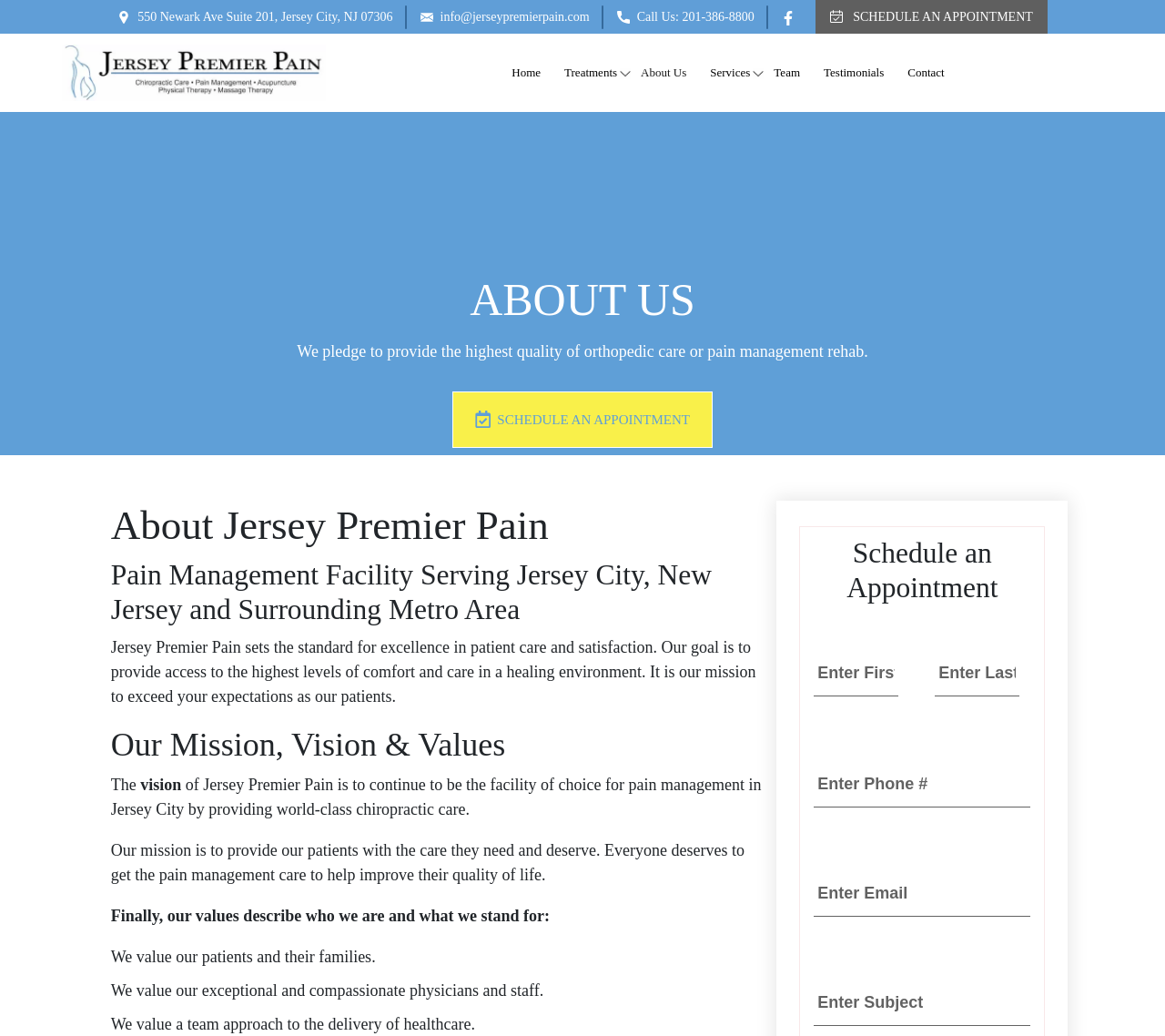Provide the bounding box coordinates of the HTML element described as: "SCHEDULE AN APPOINTMENT". The bounding box coordinates should be four float numbers between 0 and 1, i.e., [left, top, right, bottom].

[0.7, 0.0, 0.899, 0.033]